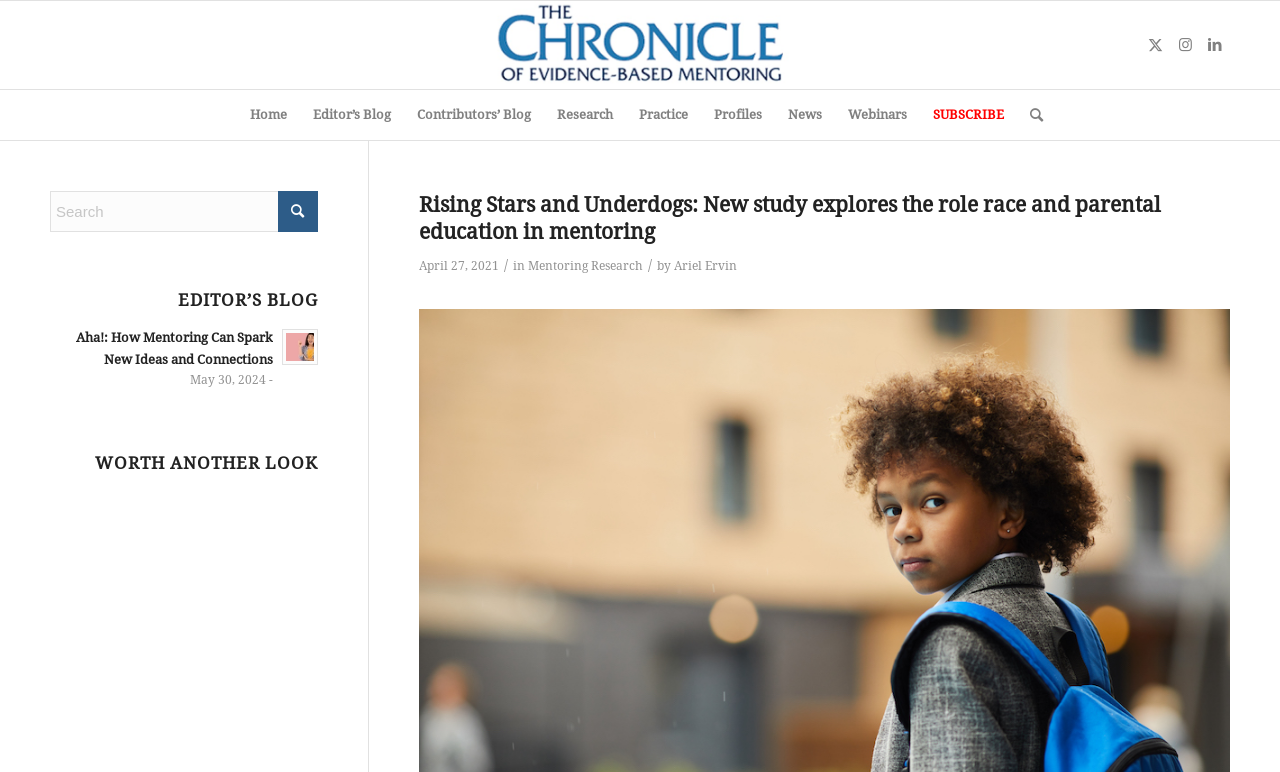Please specify the bounding box coordinates in the format (top-left x, top-left y, bottom-right x, bottom-right y), with values ranging from 0 to 1. Identify the bounding box for the UI component described as follows: X

[0.891, 0.039, 0.914, 0.078]